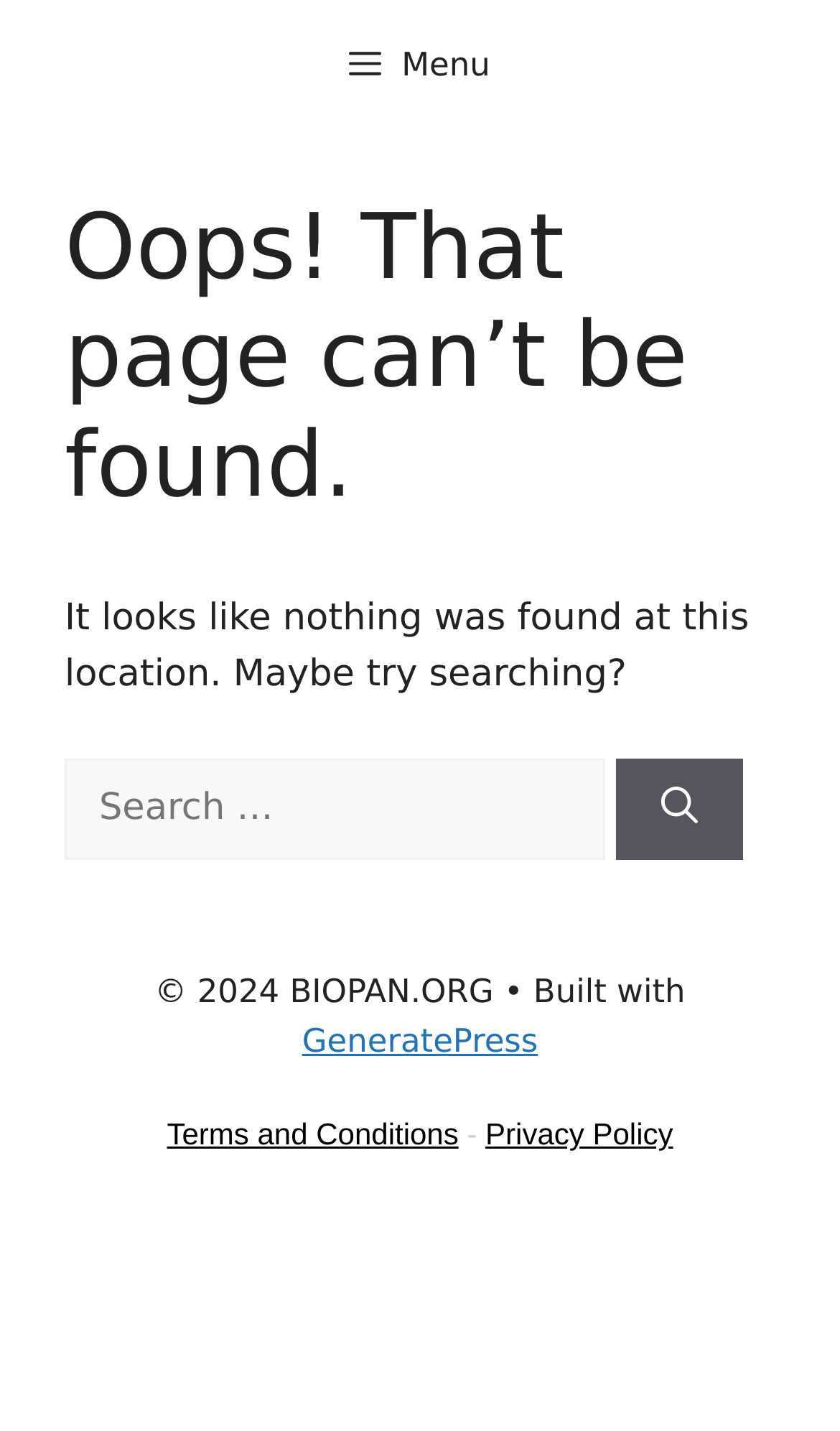Carefully examine the image and provide an in-depth answer to the question: What is the message displayed on the page?

I read the heading on the page, which states 'Oops! That page can’t be found.', indicating that the user has landed on a page that does not exist.